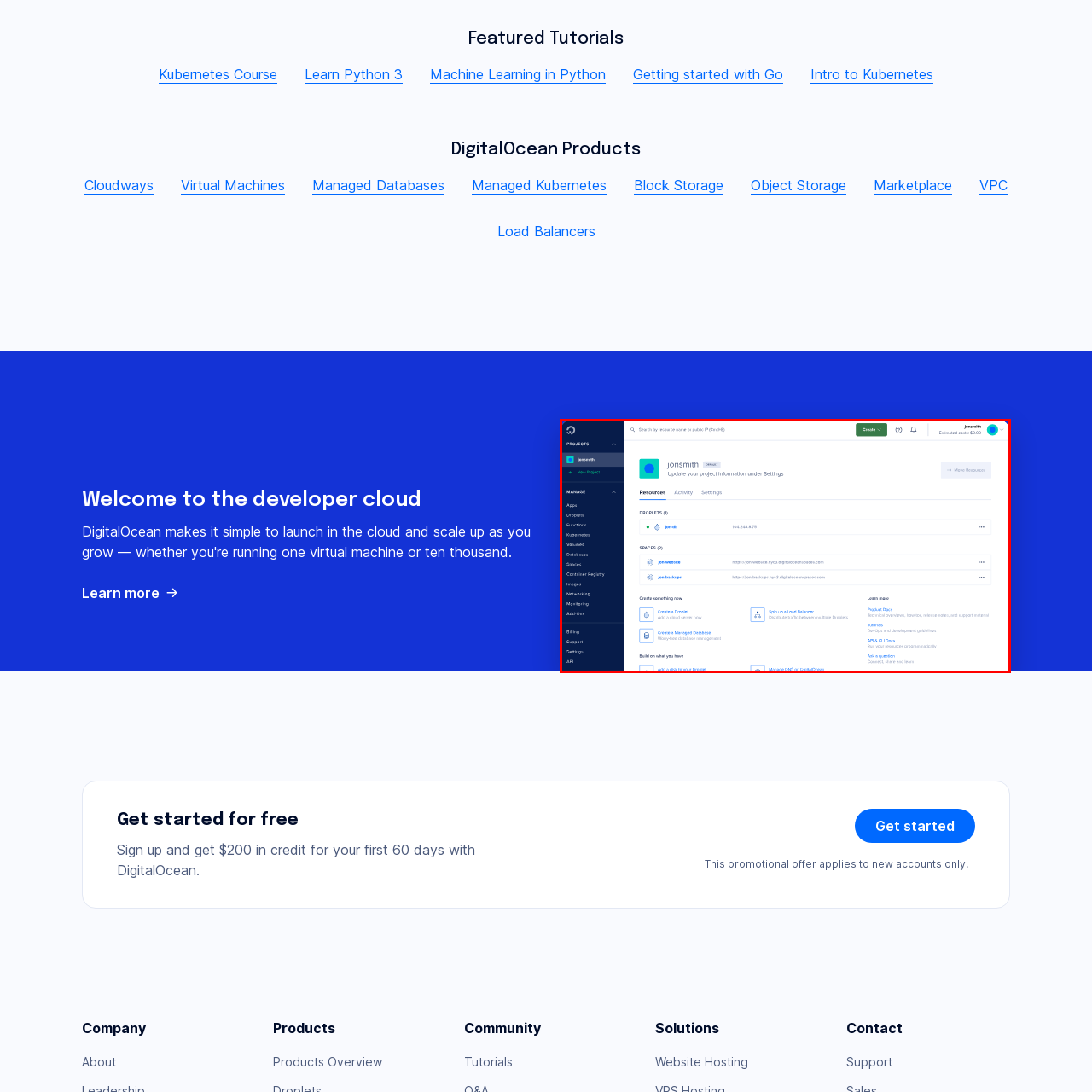Look closely at the image surrounded by the red box, How many sections are listed on the left menu? Give your answer as a single word or phrase.

4